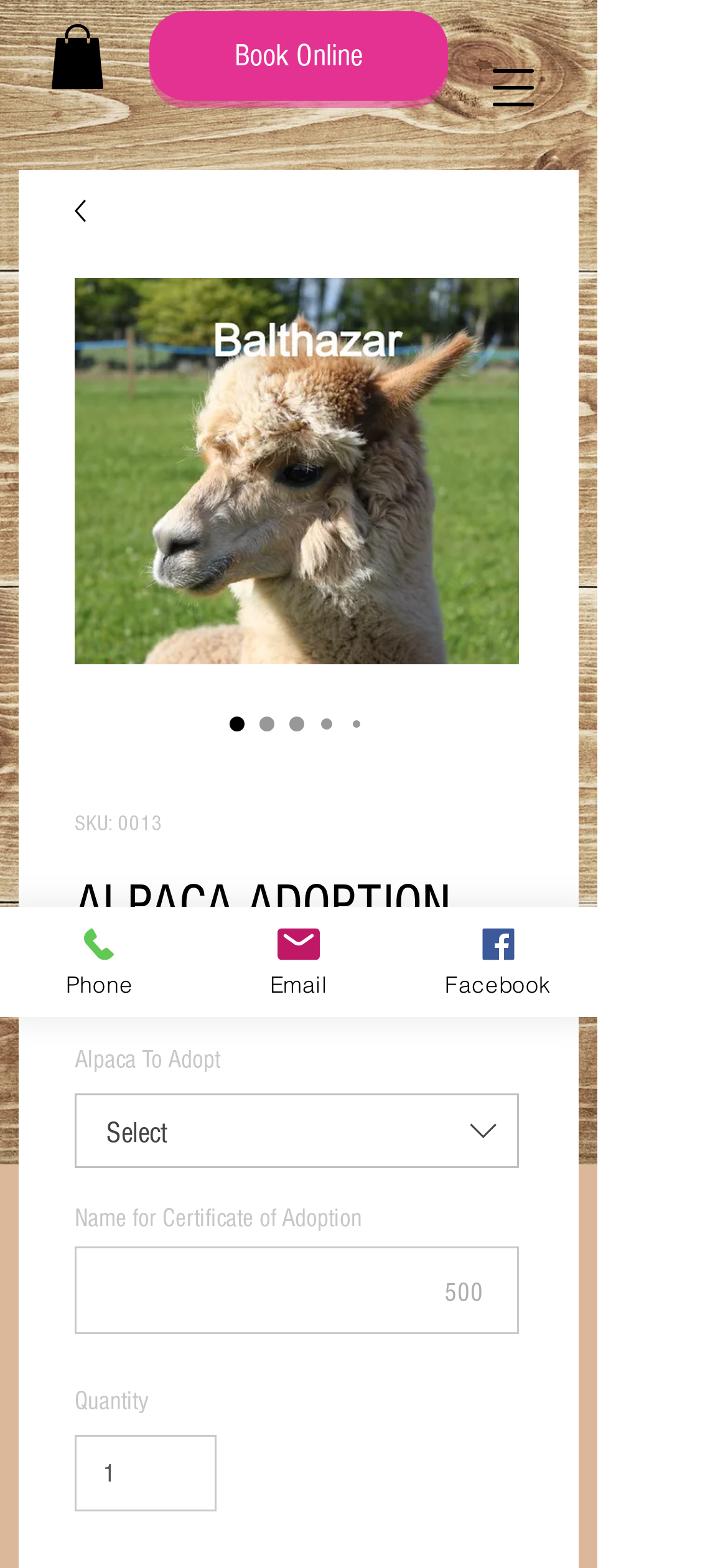What is the purpose of the combobox?
Provide a thorough and detailed answer to the question.

I inferred the purpose of the combobox by looking at its label 'Alpaca To Adopt' and its location below the 'ALPACA ADOPTION' heading, suggesting that it is used to select an alpaca to adopt.